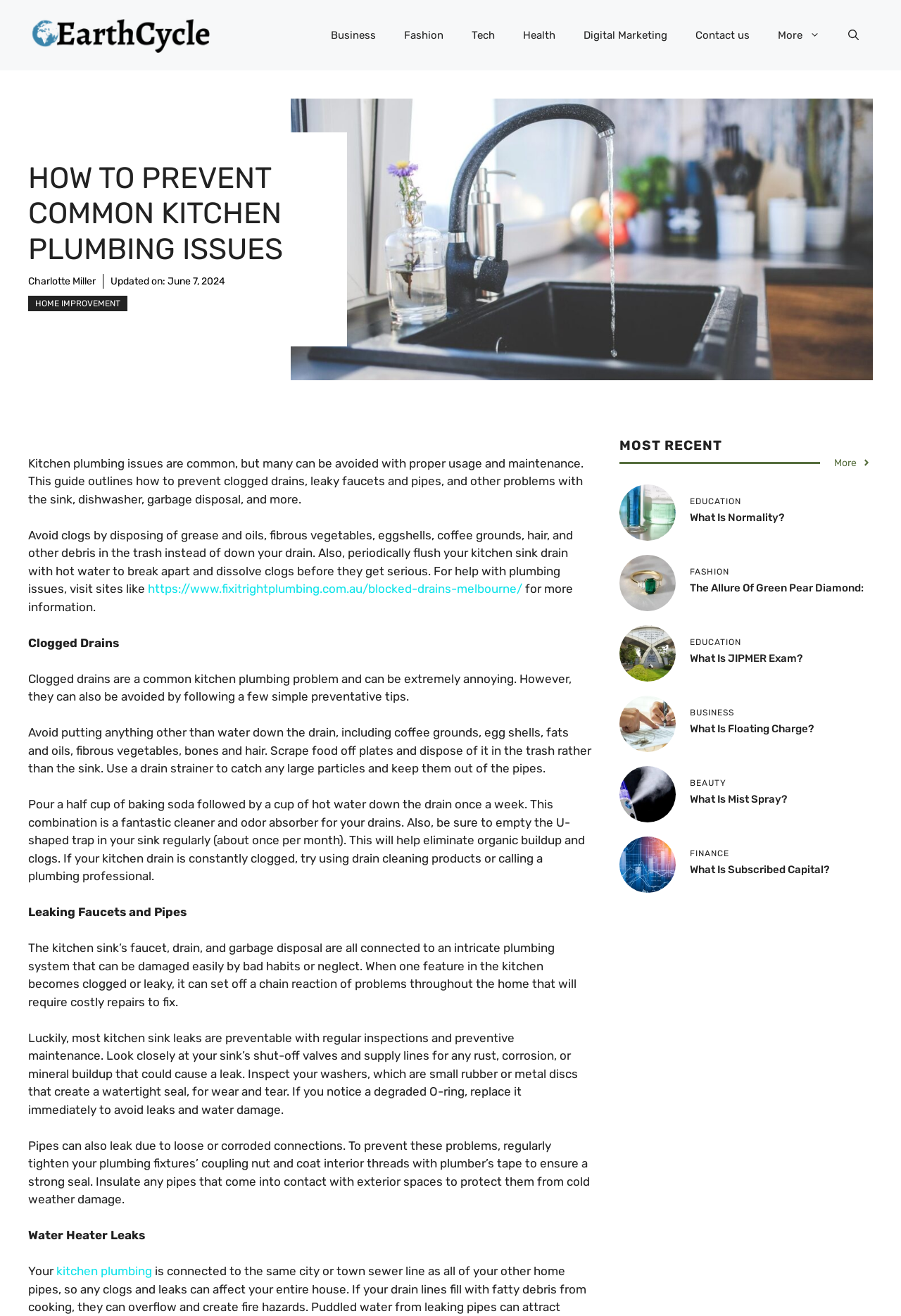Locate the bounding box coordinates of the element to click to perform the following action: 'Visit the 'HOME IMPROVEMENT' page'. The coordinates should be given as four float values between 0 and 1, in the form of [left, top, right, bottom].

[0.031, 0.225, 0.141, 0.237]